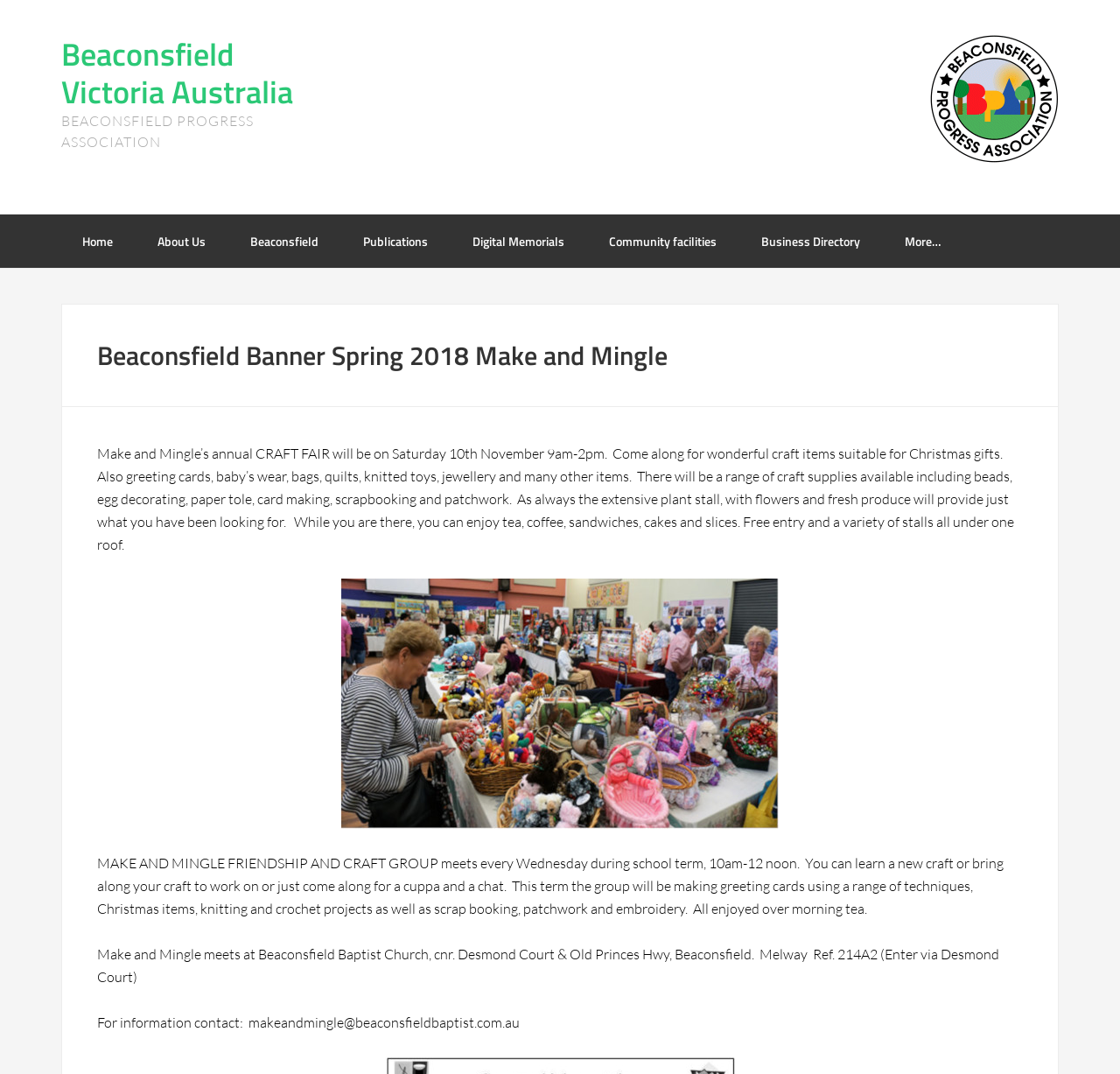Please locate the bounding box coordinates for the element that should be clicked to achieve the following instruction: "Read the product description". Ensure the coordinates are given as four float numbers between 0 and 1, i.e., [left, top, right, bottom].

None